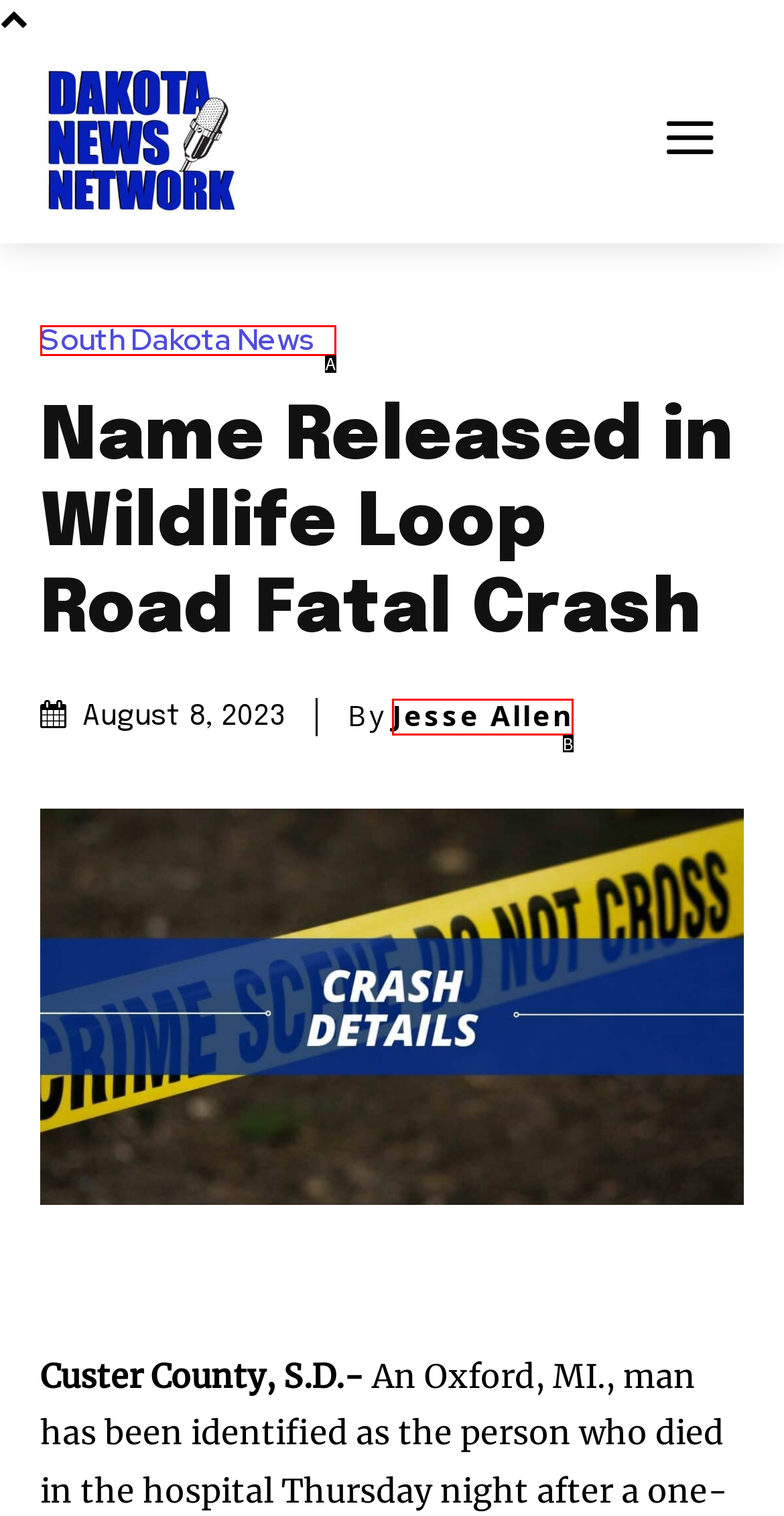Identify the option that corresponds to: South Dakota News
Respond with the corresponding letter from the choices provided.

A